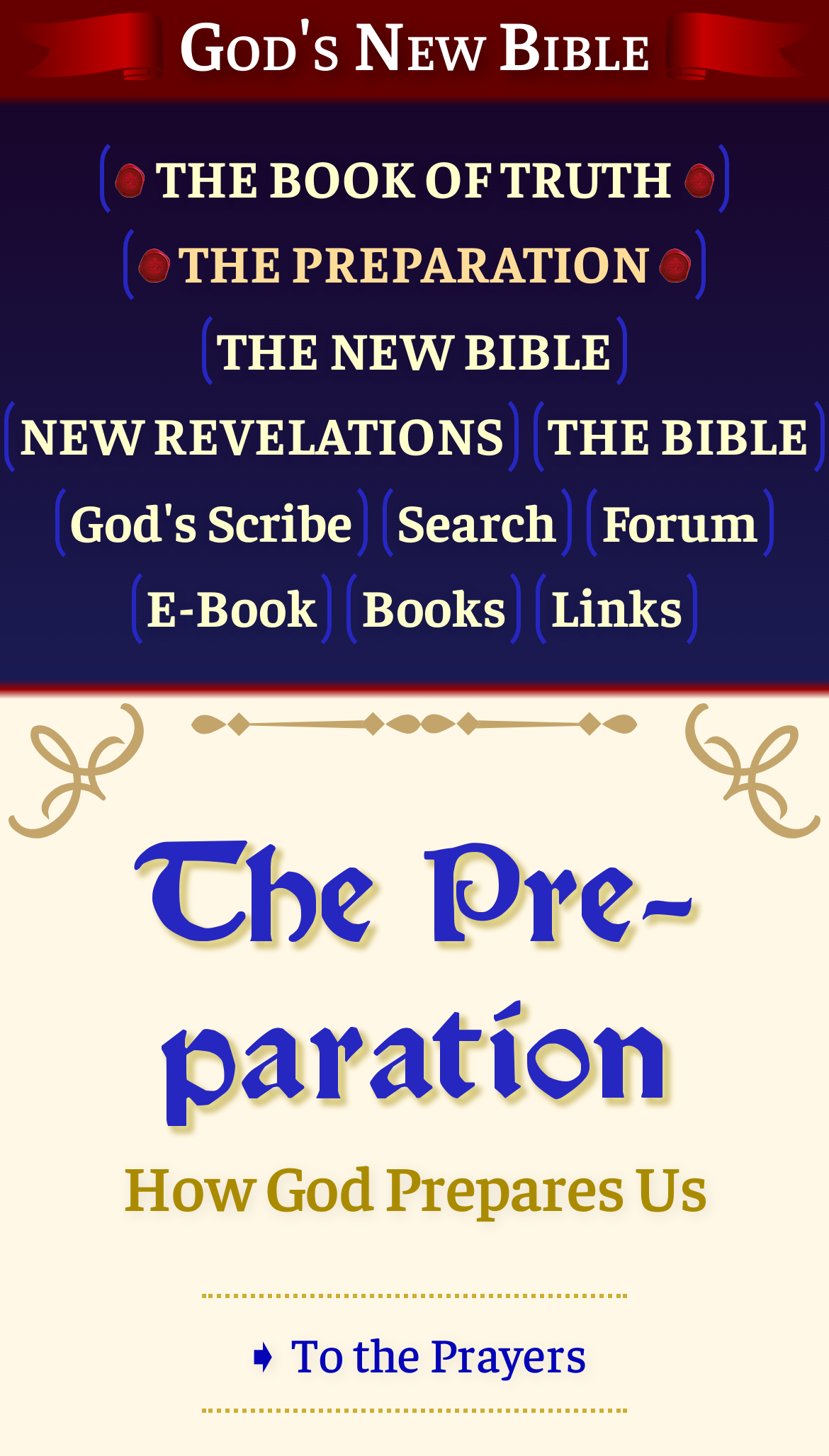Provide the bounding box coordinates of the HTML element this sentence describes: "Forum". The bounding box coordinates consist of four float numbers between 0 and 1, i.e., [left, top, right, bottom].

[0.708, 0.329, 0.934, 0.388]